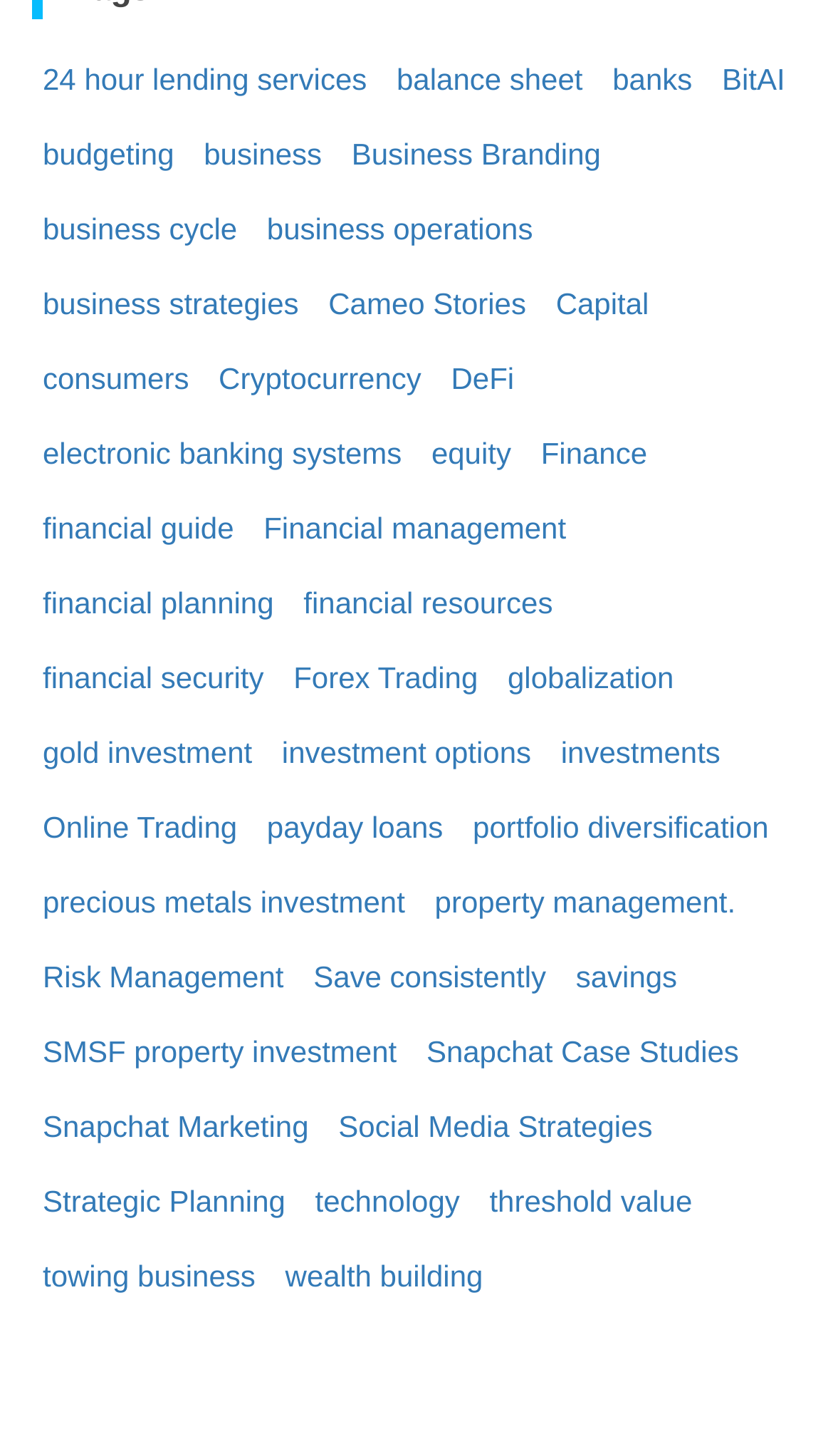From the webpage screenshot, predict the bounding box coordinates (top-left x, top-left y, bottom-right x, bottom-right y) for the UI element described here: Strategic Planning

[0.038, 0.803, 0.355, 0.847]